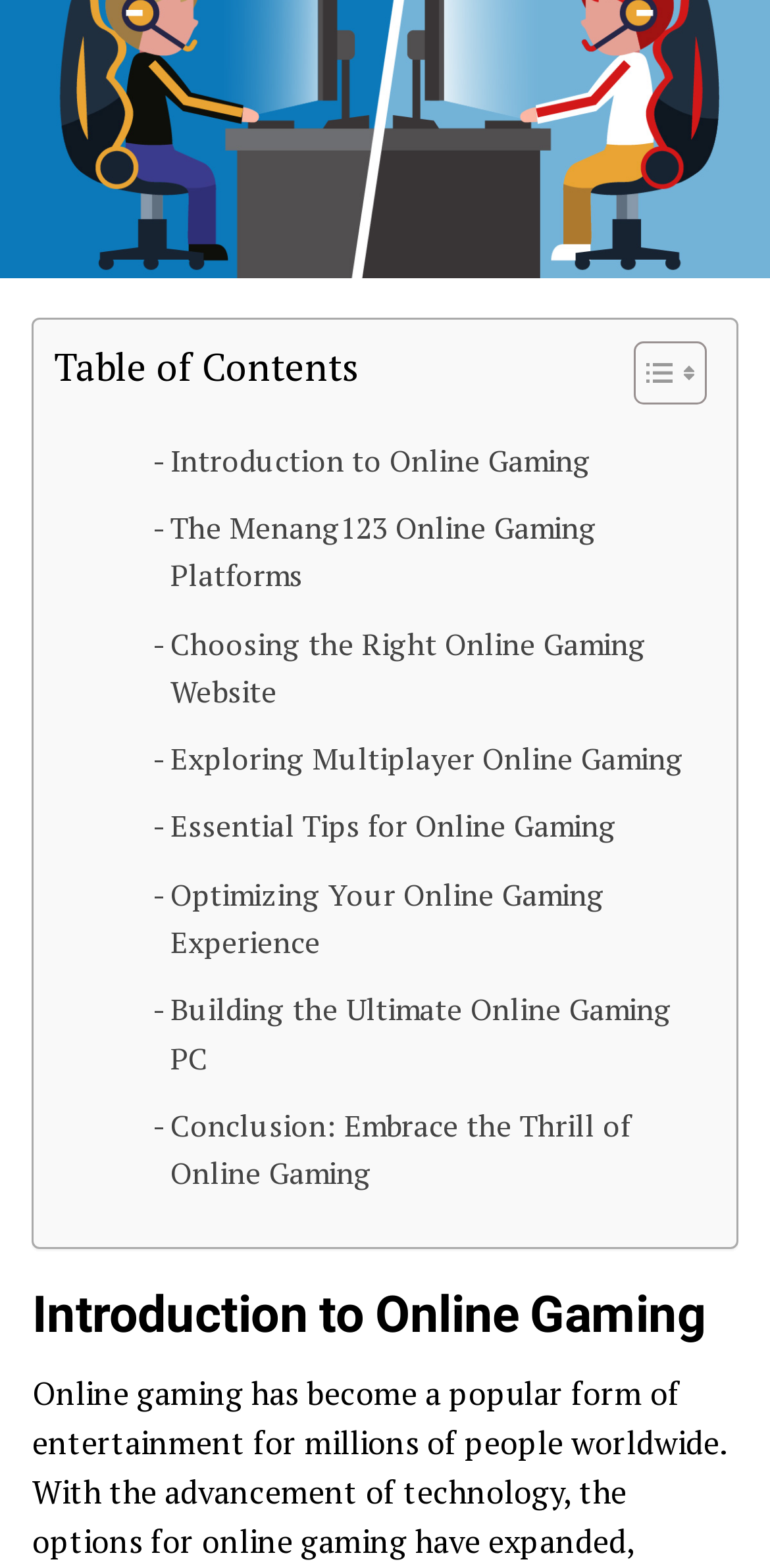Determine the bounding box coordinates for the UI element matching this description: "Menu".

None